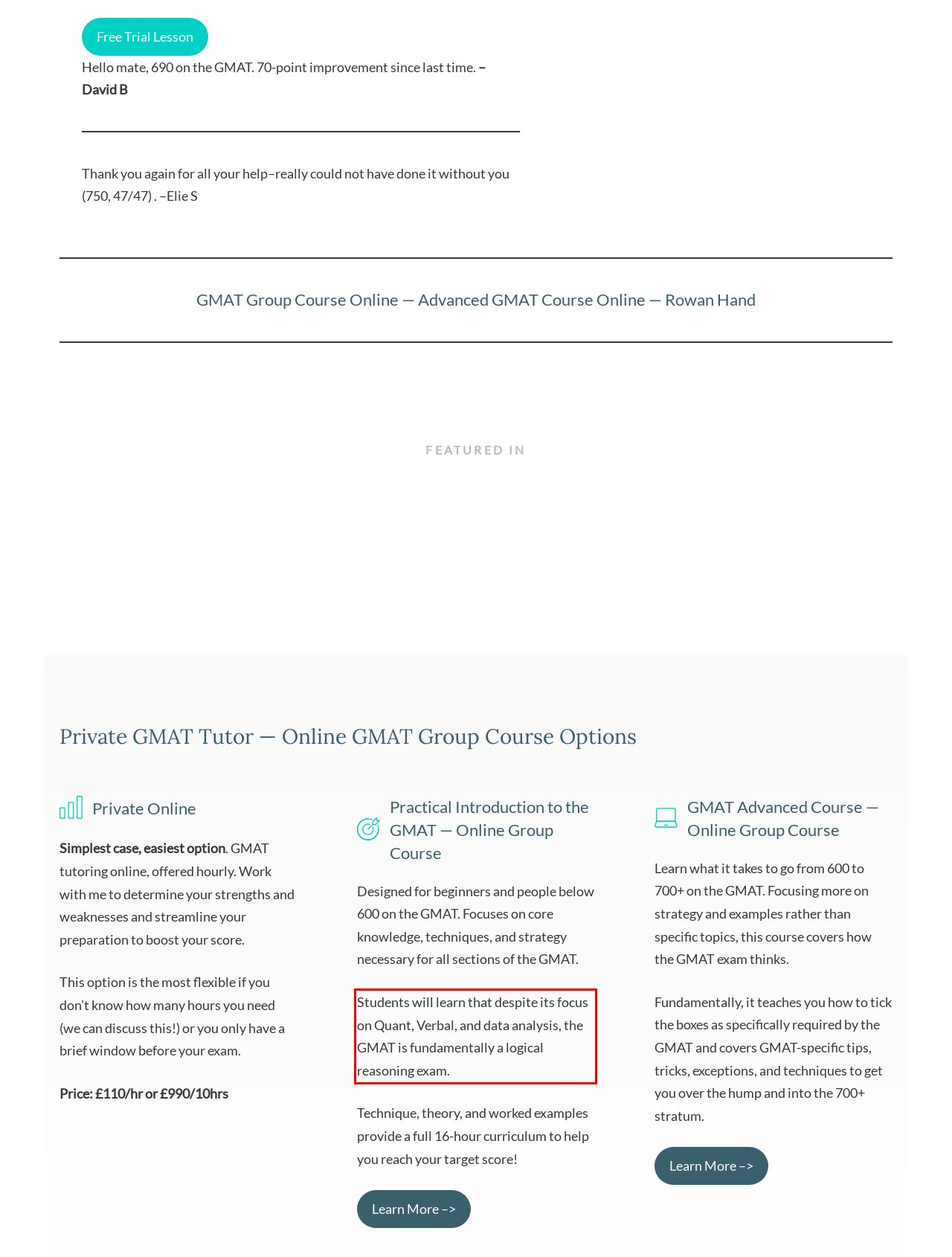Locate the red bounding box in the provided webpage screenshot and use OCR to determine the text content inside it.

Students will learn that despite its focus on Quant, Verbal, and data analysis, the GMAT is fundamentally a logical reasoning exam.